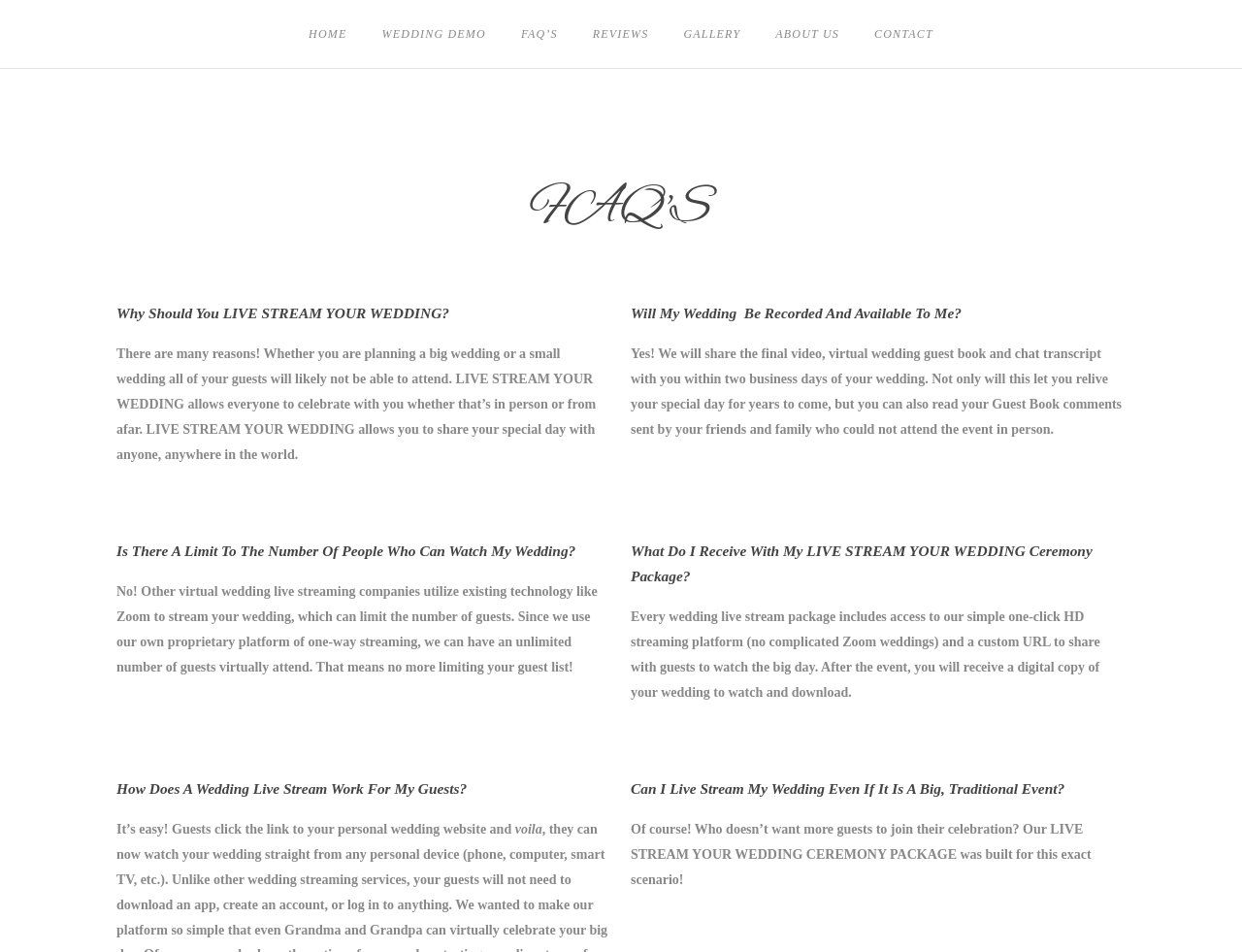Identify the bounding box coordinates of the element to click to follow this instruction: 'Click on the 'WEDDING DEMO' link'. Ensure the coordinates are four float values between 0 and 1, provided as [left, top, right, bottom].

[0.307, 0.025, 0.391, 0.046]